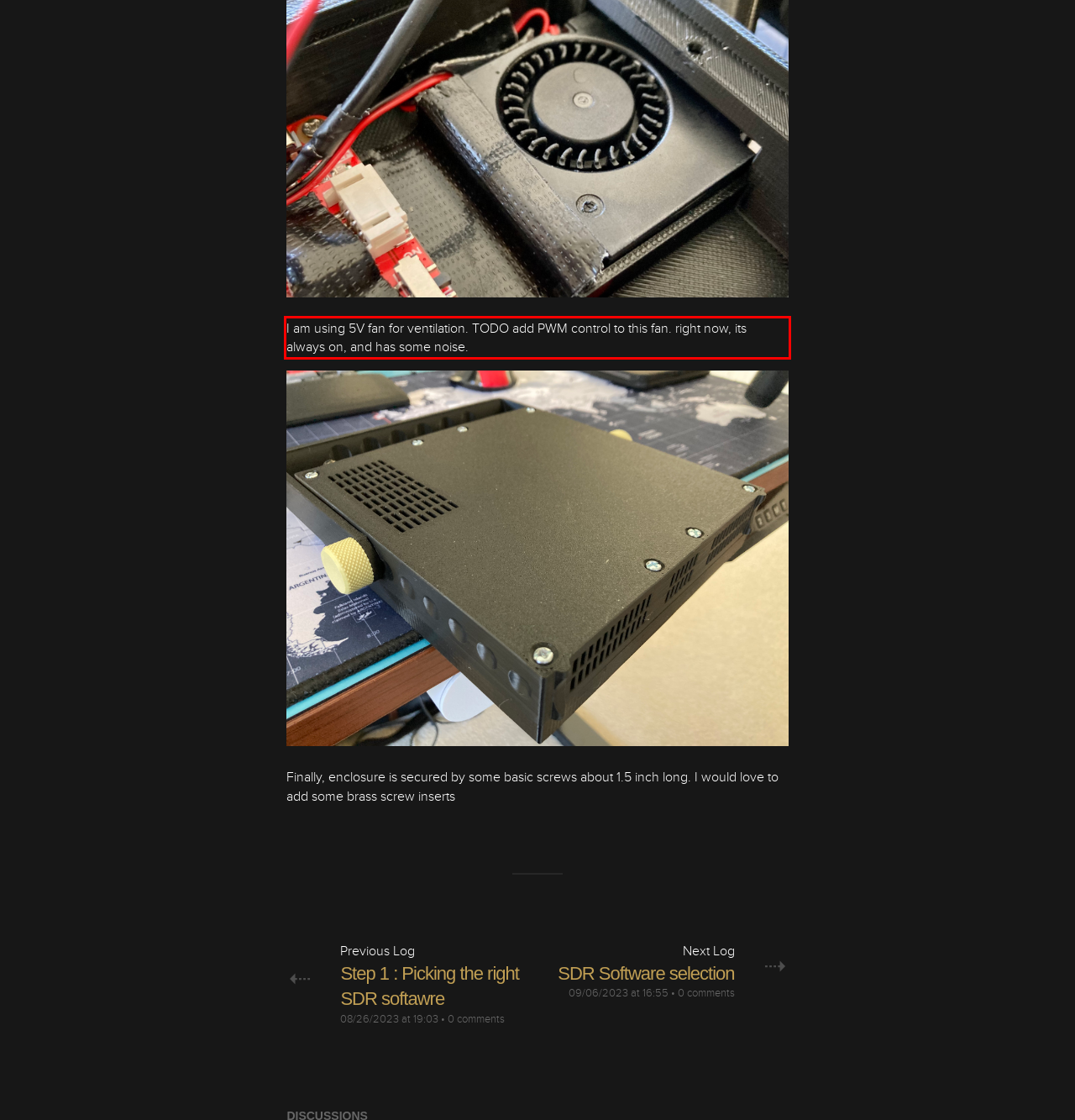Observe the screenshot of the webpage, locate the red bounding box, and extract the text content within it.

I am using 5V fan for ventilation. TODO add PWM control to this fan. right now, its always on, and has some noise.